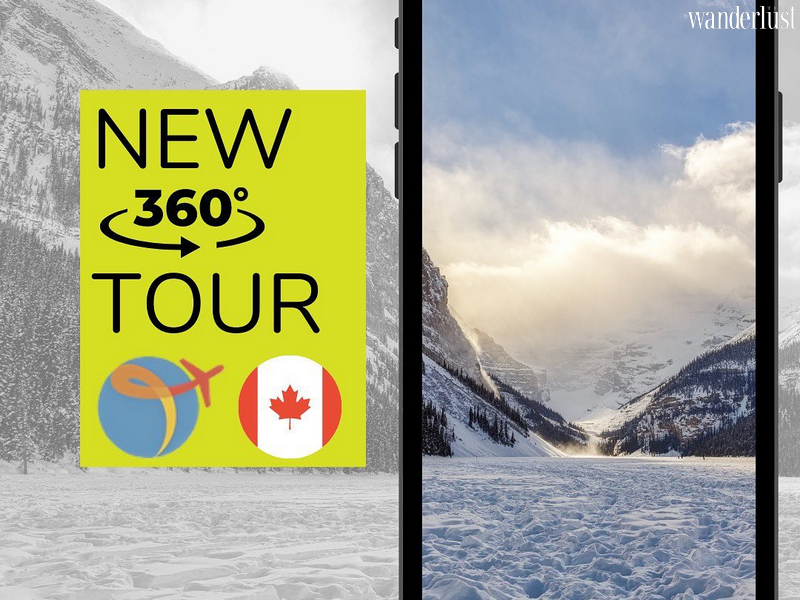Give a succinct answer to this question in a single word or phrase: 
What is the country indicated by the flag?

Canada